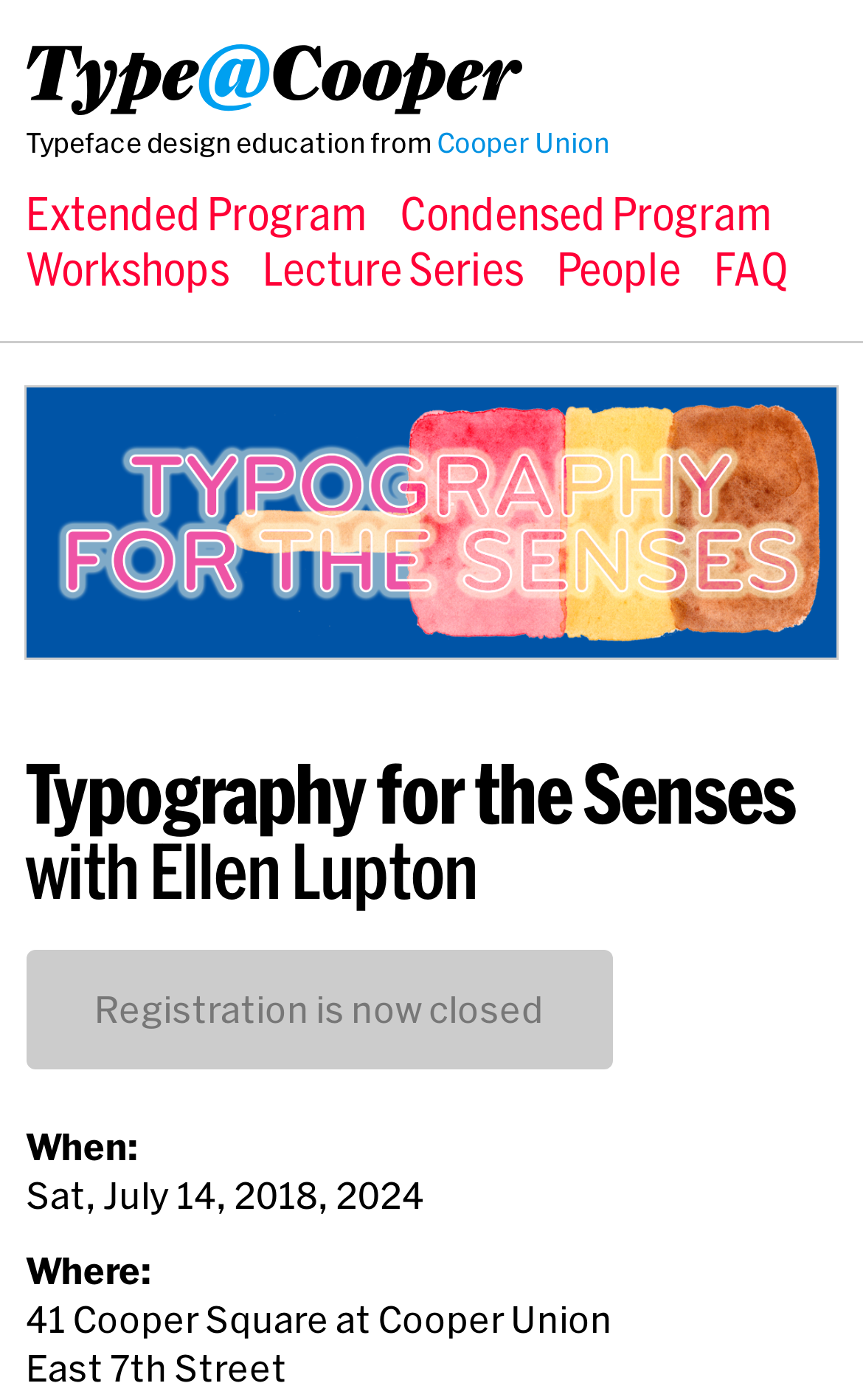What is the topic of the lecture series?
Please provide a comprehensive and detailed answer to the question.

The topic of the lecture series can be inferred from the heading element 'Typography for the Senses with Ellen Lupton', which is located below the image on the page. This suggests that the lecture series is related to the topic of typography and the senses.